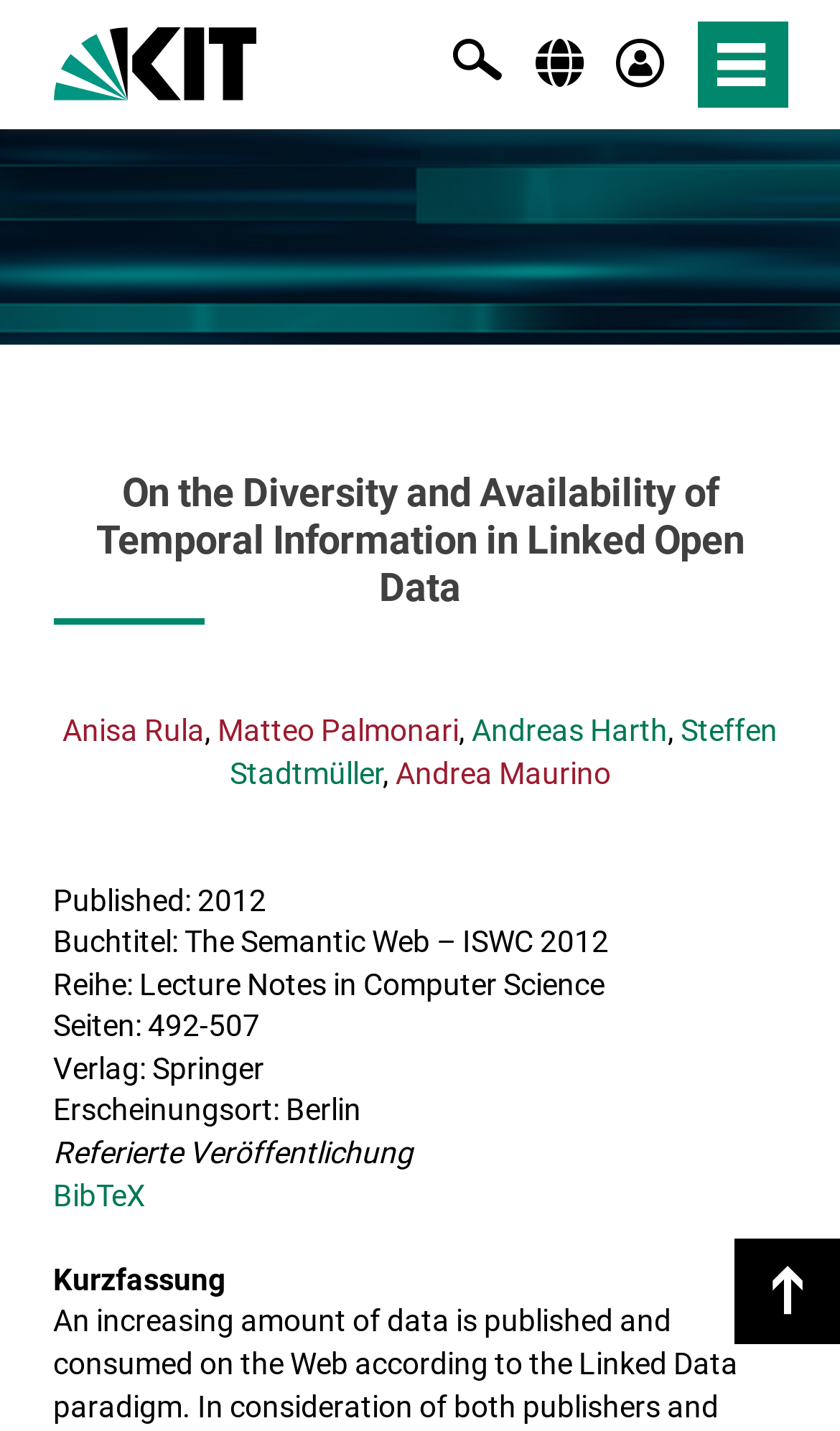What is the name of the book series?
Could you answer the question in a detailed manner, providing as much information as possible?

The question can be answered by looking at the static text element on the webpage, which has the text 'Reihe: Lecture Notes in Computer Science'. This indicates that the book series is Lecture Notes in Computer Science.